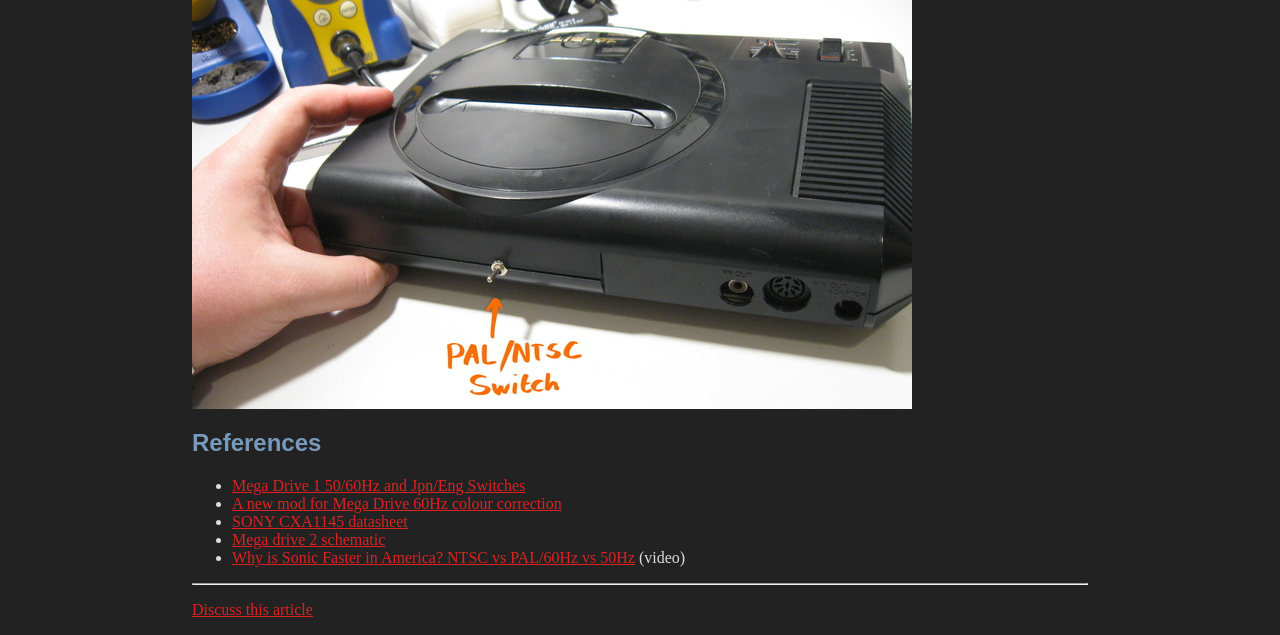Answer this question using a single word or a brief phrase:
What is the text next to the 'Why is Sonic Faster in America?' link?

(video)